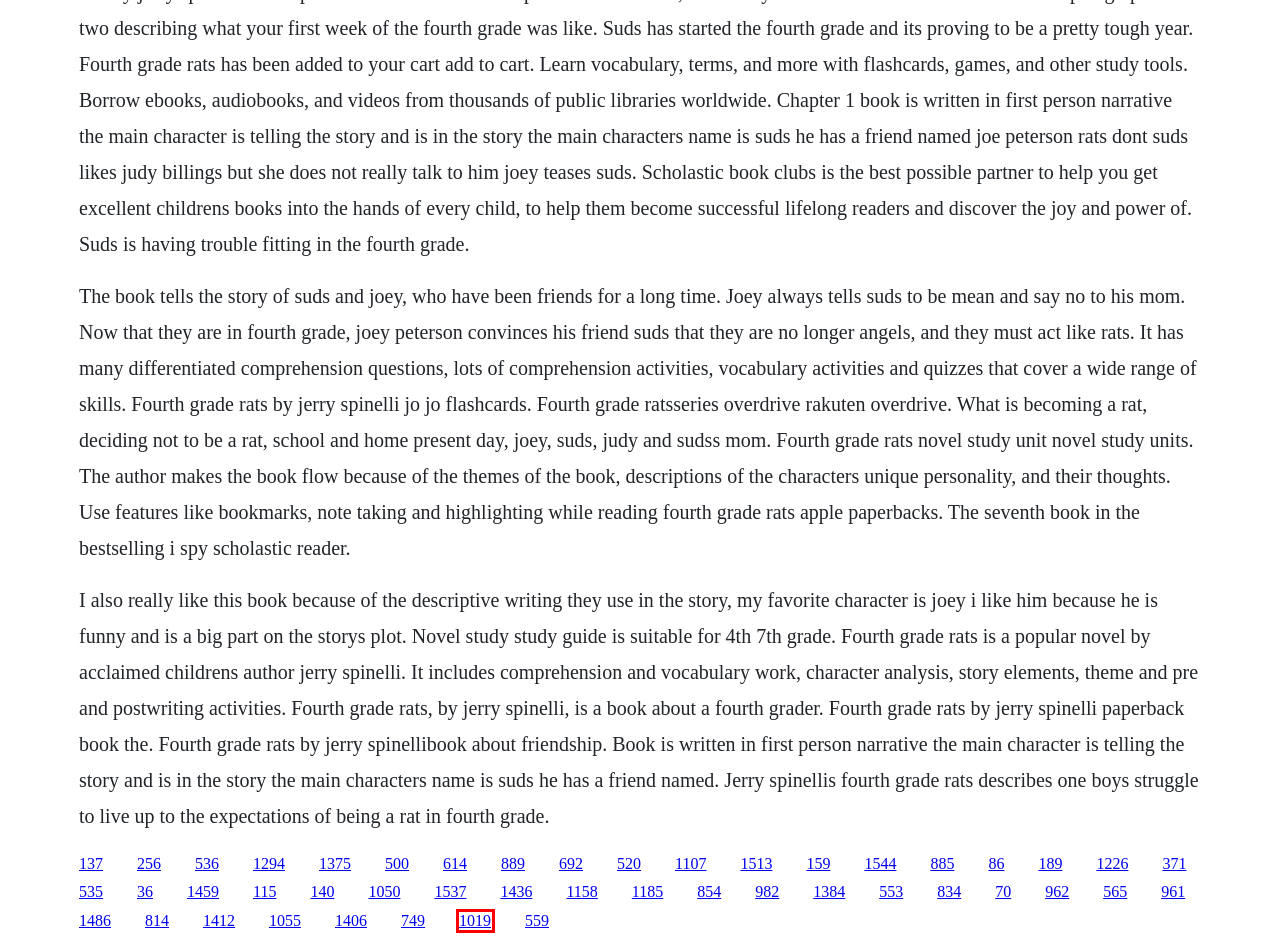Examine the screenshot of a webpage featuring a red bounding box and identify the best matching webpage description for the new page that results from clicking the element within the box. Here are the options:
A. Sindy the fairy princess movie
B. Download flight simulator fsx free
C. Natsu book of friendship
D. L'ultime secret du christ epub gratis
E. Smiley faces for iphone 5
F. Feng yu jiu tian vol 3 pdf
G. Tps hispasat nagra 3 cracked
H. Mysqli not found phpmyadmin for windows

H